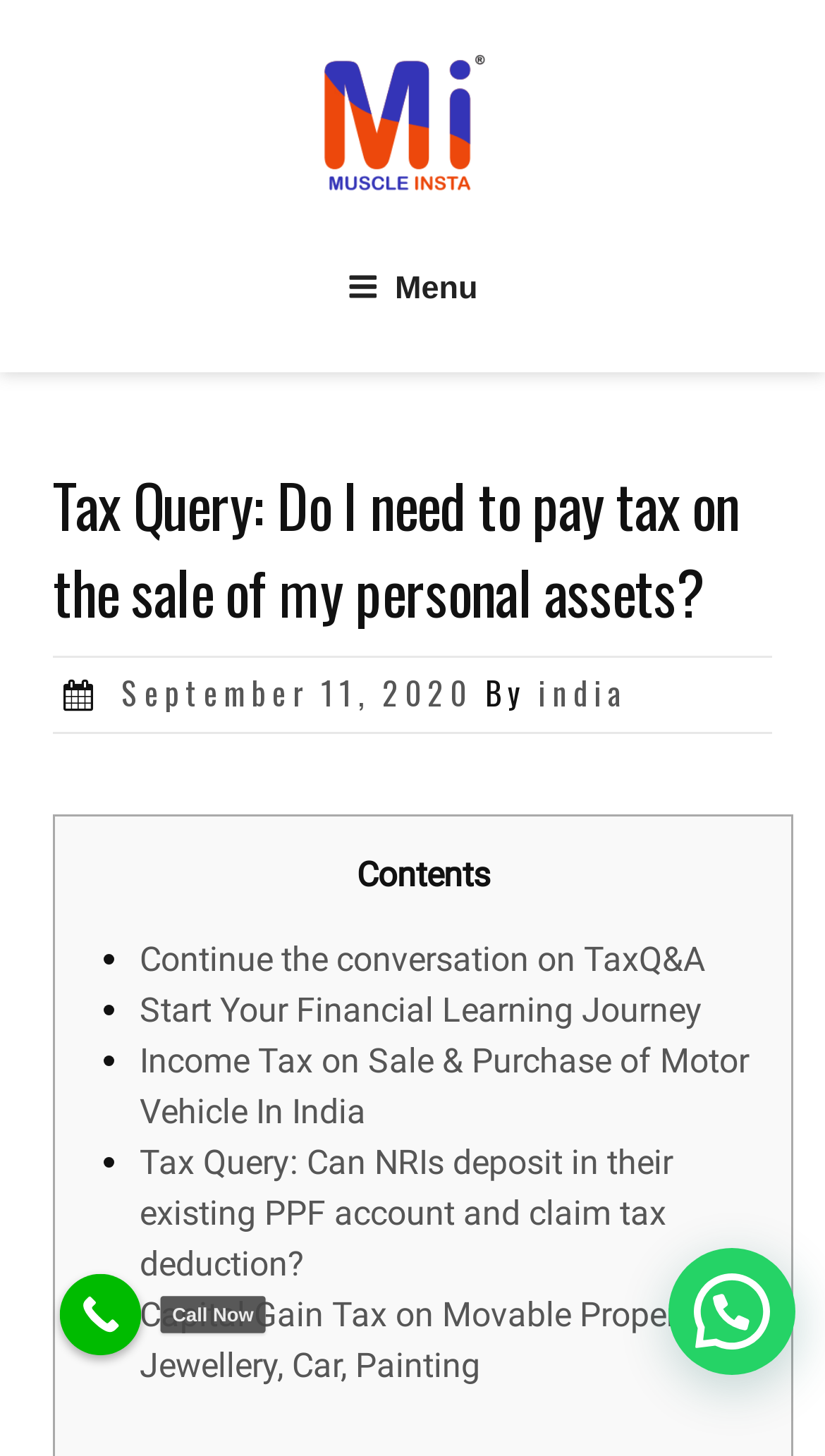Determine the bounding box coordinates of the region that needs to be clicked to achieve the task: "Follow the link to zodiac".

None